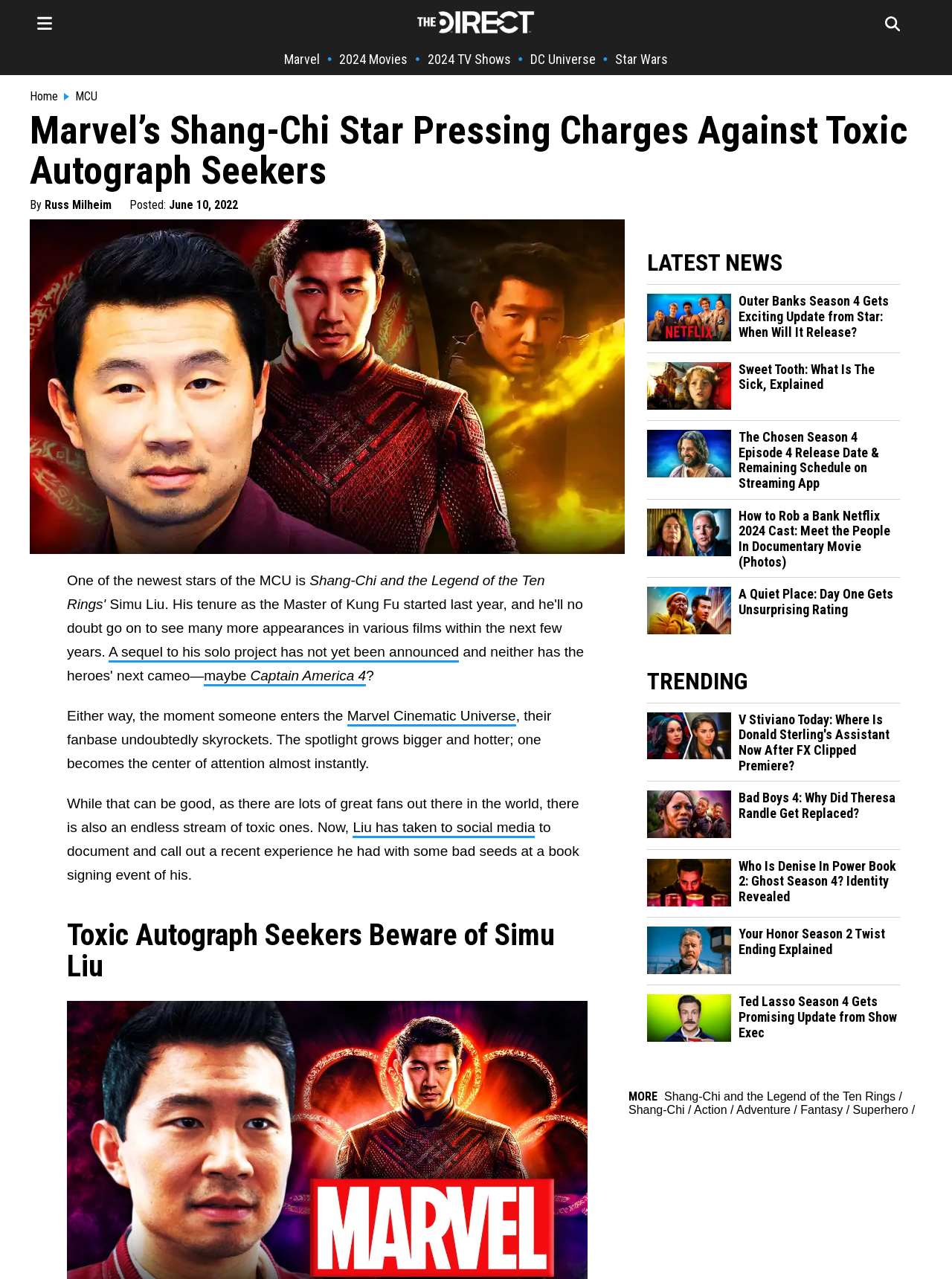Convey a detailed summary of the webpage, mentioning all key elements.

The webpage is an article about Marvel's Shang-Chi star Simu Liu condemning toxic autograph seekers on social media. At the top of the page, there is a logo of "The Direct" on the left and a navigation menu with links to "Home", "MCU", and other categories on the right. Below the navigation menu, there is a large image of Simu Liu, Shang-Chi, and Marvel.

The main article is divided into several sections. The first section has a heading "Marvel's Shang-Chi Star Pressing Charges Against Toxic Autograph Seekers" and a subheading "By Russ Milheim" with a timestamp "June 10, 2022". The article discusses how Simu Liu has taken to social media to document and call out a recent experience he had with toxic autograph seekers at a book signing event.

The second section has a heading "Toxic Autograph Seekers Beware of Simu Liu" and continues the discussion about Simu Liu's experience with toxic fans.

On the right side of the page, there is a section with a heading "LATEST NEWS" that lists several news articles with images and links to articles about Outer Banks Season 4, Sweet Tooth, The Chosen Season 4, and other TV shows and movies.

Below the "LATEST NEWS" section, there is another section with a heading "TRENDING" that lists several trending news articles with images and links to articles about V Stiviano, Bad Boys 4, Power Book 2: Ghost Season 4, and other TV shows and movies.

At the bottom of the page, there is a section with links to related articles about Shang-Chi and the Legend of the Ten Rings, as well as links to categories such as Action, Adventure, Fantasy, and Superhero.